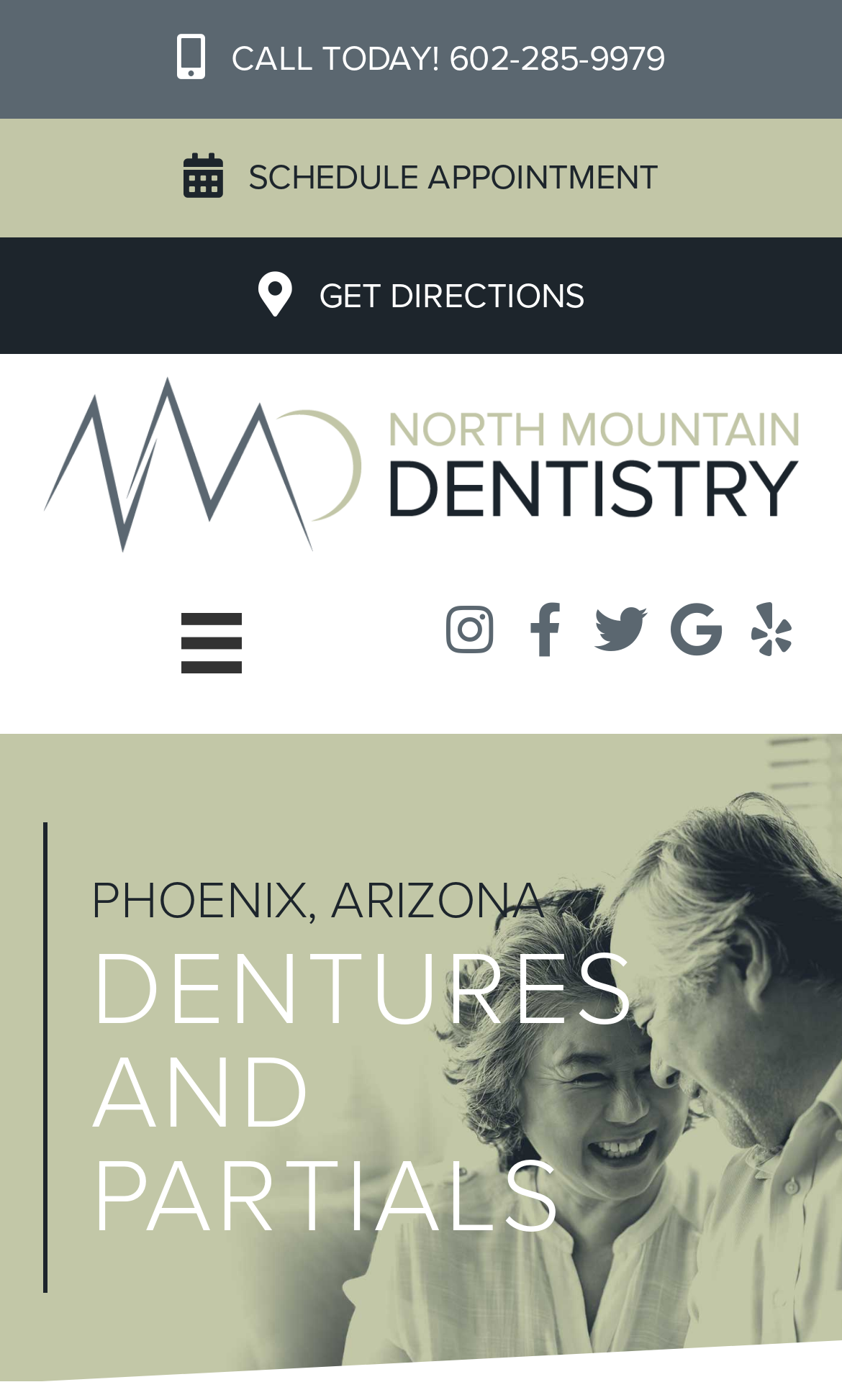Give a detailed account of the webpage, highlighting key information.

This webpage is about North Mountain Dentistry in Phoenix, AZ, and it appears to be a dental clinic's website. At the top, there is a logo of North Mountain Dentistry, which is a horizontal image taking up most of the width. Below the logo, there are three buttons: "Call Today! 602-285-9979", "Schedule Appointment", and "Get Directions", aligned horizontally and centered on the page. Each button has corresponding text describing its function.

To the right of the buttons, there is a menu toggle icon, which is a small image. Below the buttons, there are four social media links to Instagram, Facebook, Twitter, and a Google Maps link, aligned horizontally and centered on the page. 

Further down, there are two headings: "PHOENIX, ARIZONA" and "DENTURES AND PARTIALS", which are stacked vertically and take up most of the width. The webpage seems to be promoting the dental clinic's services, particularly dentures and partials, and encouraging visitors to take action by calling, scheduling an appointment, or getting directions.